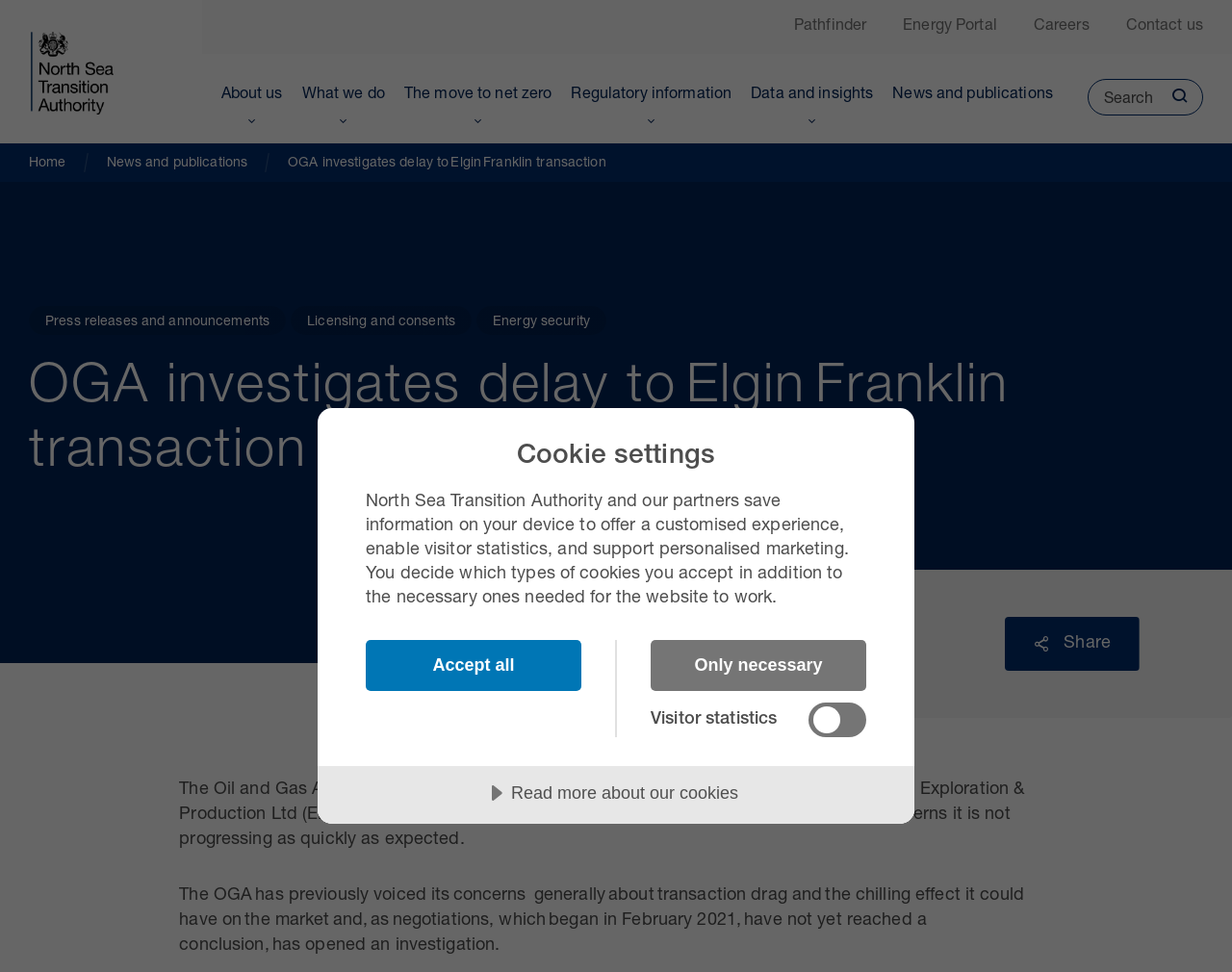Find the bounding box coordinates of the element's region that should be clicked in order to follow the given instruction: "Read more about cookies". The coordinates should consist of four float numbers between 0 and 1, i.e., [left, top, right, bottom].

[0.258, 0.788, 0.742, 0.848]